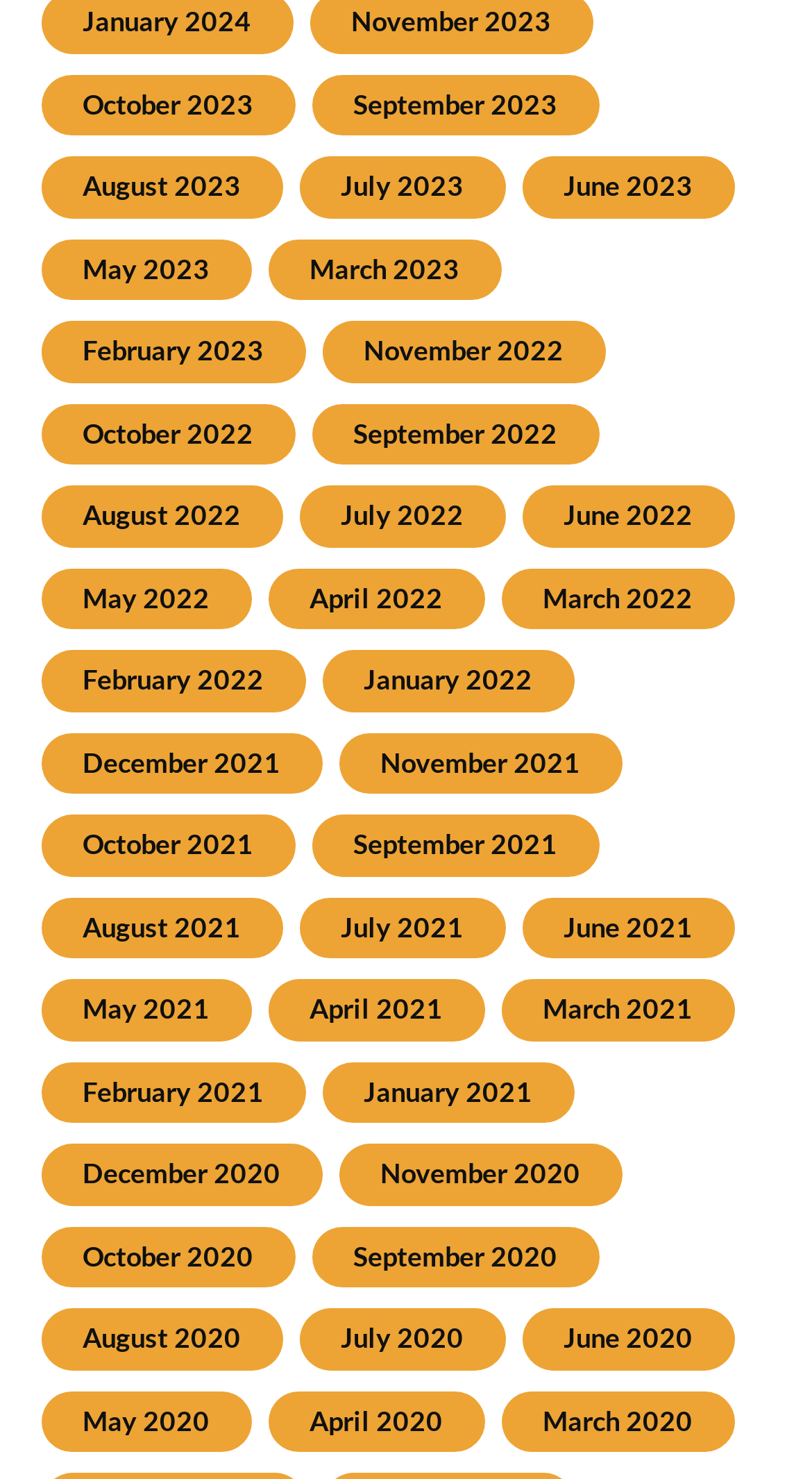Please identify the bounding box coordinates of the region to click in order to complete the task: "View November 2023". The coordinates must be four float numbers between 0 and 1, specified as [left, top, right, bottom].

[0.432, 0.003, 0.678, 0.025]